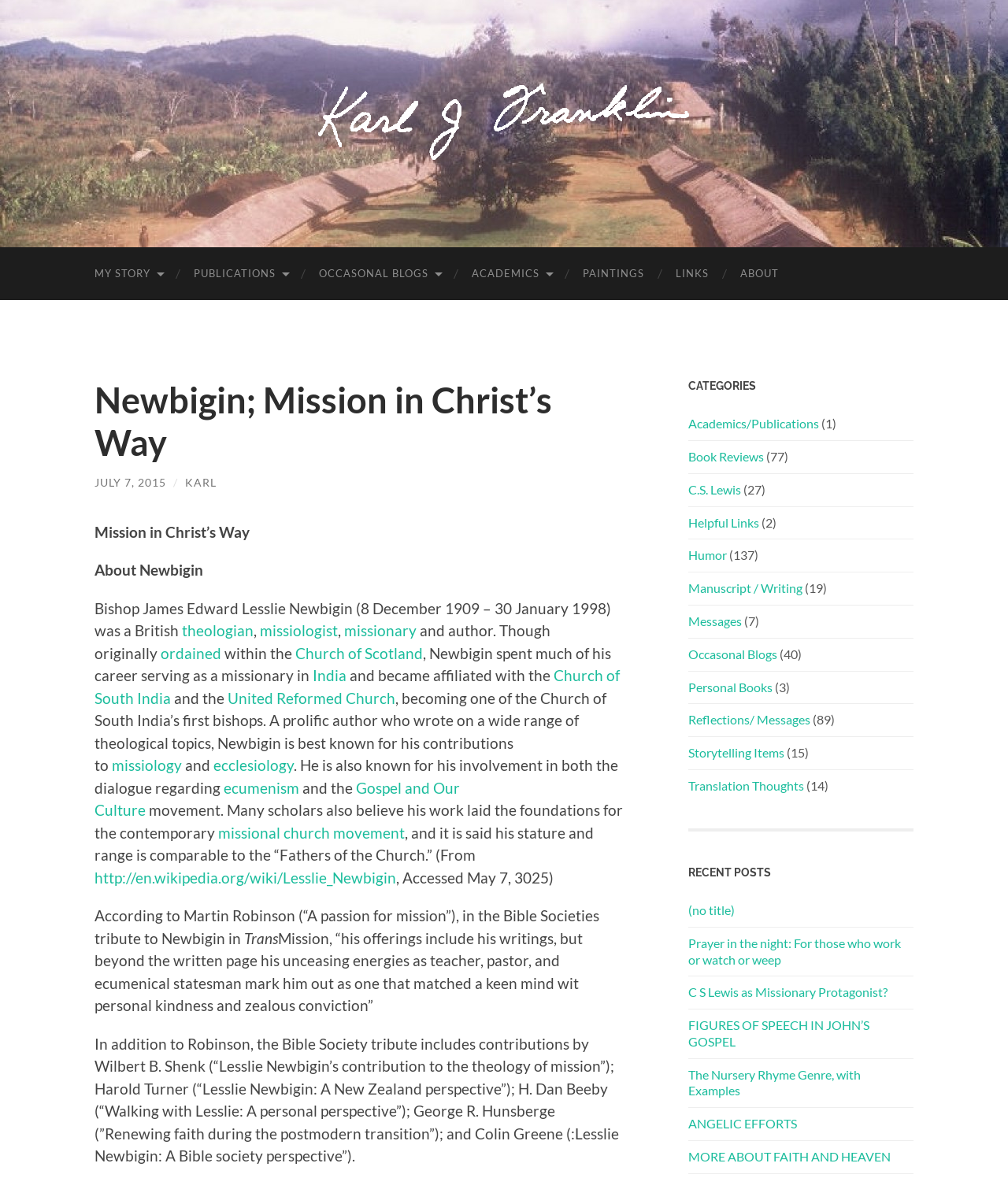What is the title of the first link on the webpage?
Please provide a single word or phrase as the answer based on the screenshot.

MY STORY